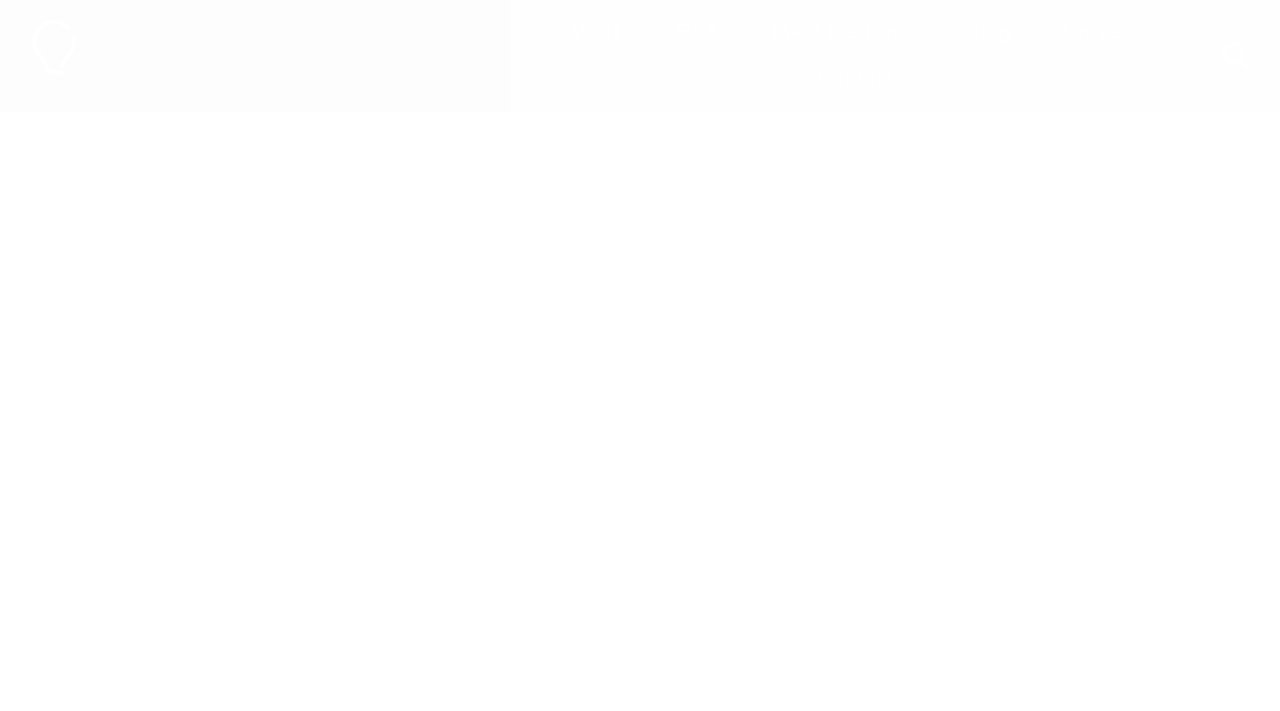Based on the element description: "Meet the Team", identify the bounding box coordinates for this UI element. The coordinates must be four float numbers between 0 and 1, listed as [left, top, right, bottom].

[0.582, 0.014, 0.736, 0.079]